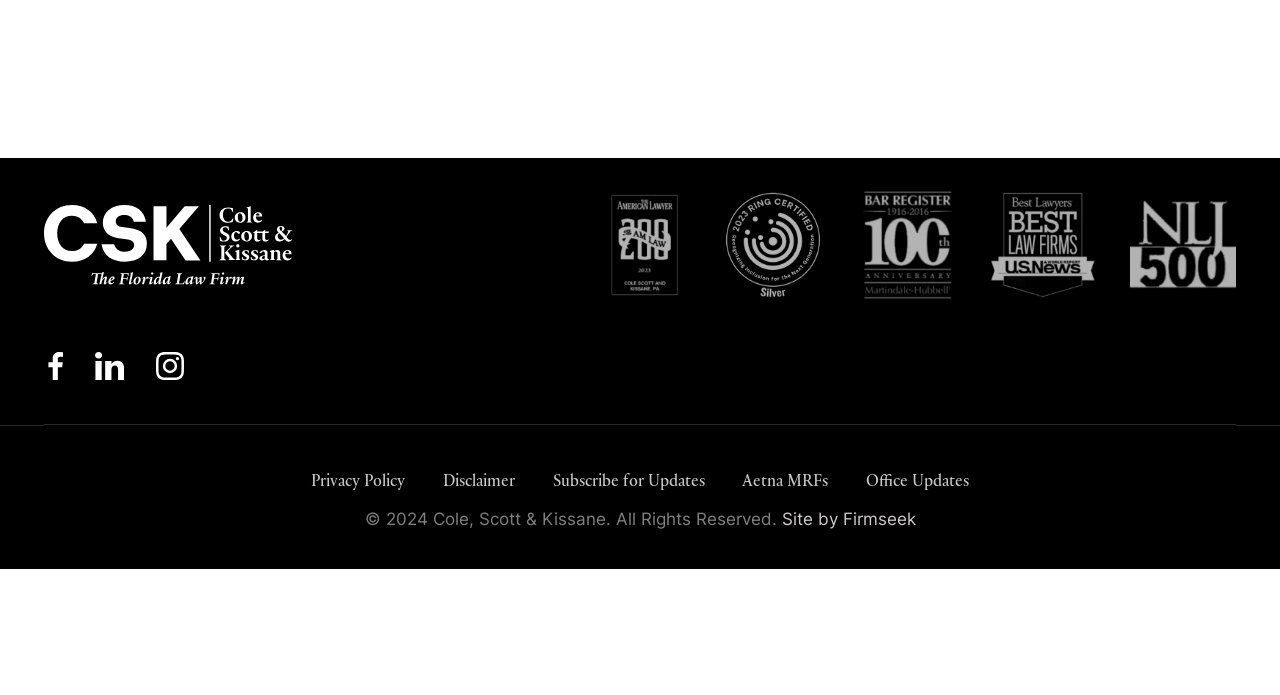What is the name of the law firm?
Based on the image, give a concise answer in the form of a single word or short phrase.

Cole, Scott & Kissane, P.A.